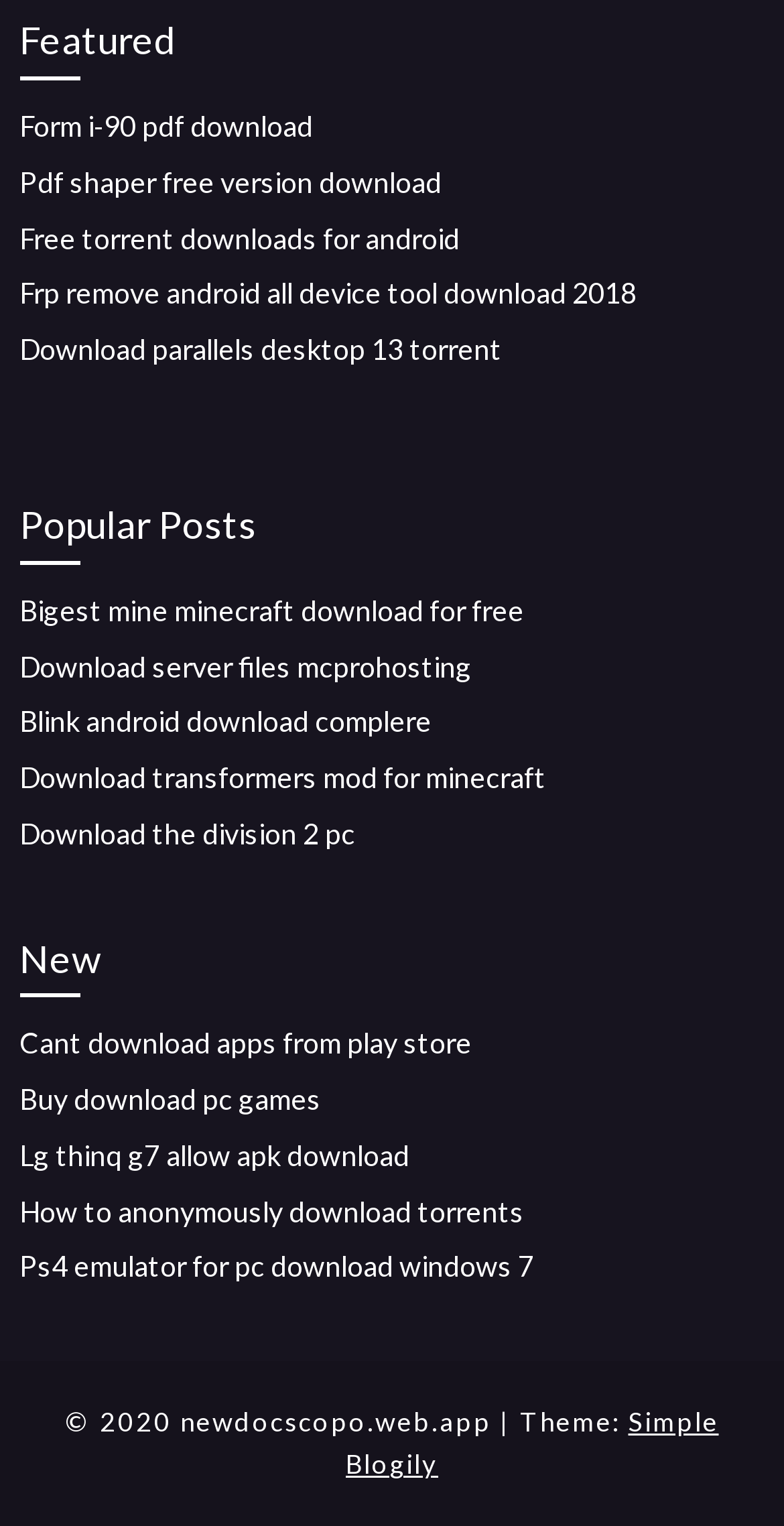Provide a brief response to the question using a single word or phrase: 
What type of files can be downloaded from this webpage?

PDF, torrent, APK